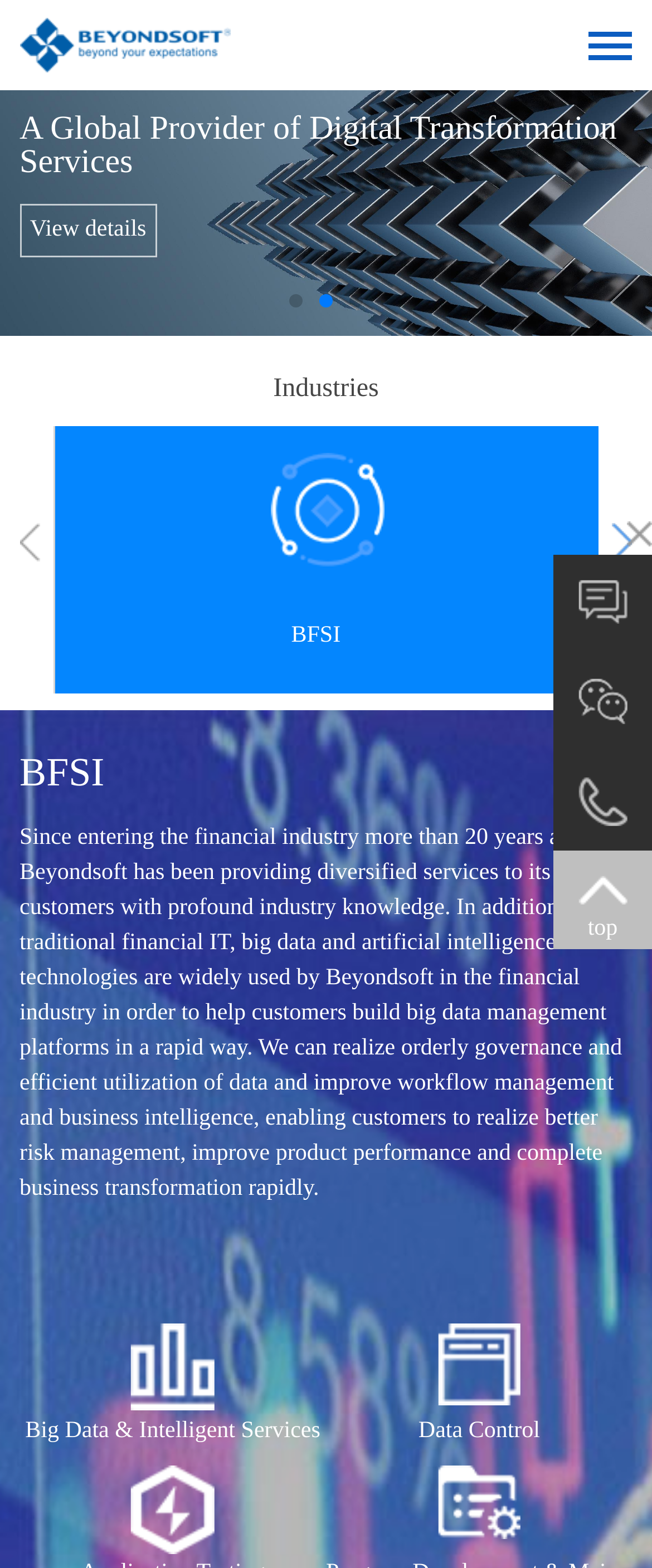Create a detailed summary of all the visual and textual information on the webpage.

The webpage appears to be the homepage of a digital transformation services provider. At the top-left corner, there is a heading with a linked image, likely a logo. Below the logo, there is a link with an image, possibly a navigation menu item.

On the top-right corner, there are four icons, each with a link and an image. These icons are arranged vertically, with the first one being an online message icon, followed by three other icons.

To the left of the icons, there is a section with a heading "Industries" and a link with the same text. Below this section, there is an image, possibly a background image or a separator.

Further down, there is a section with a heading "BFSI" and a link with the same text. This section has two images, one on the left and one on the right, and a heading "BFSI" that spans across the section. Below this section, there are two more images, one on the left and one on the right, and a static text "Data Control" at the bottom.

The webpage has a total of 7 images, 7 links, 4 headings, and 1 static text element. The elements are arranged in a way that creates a clear hierarchy, with the most important information at the top and the less important information below.